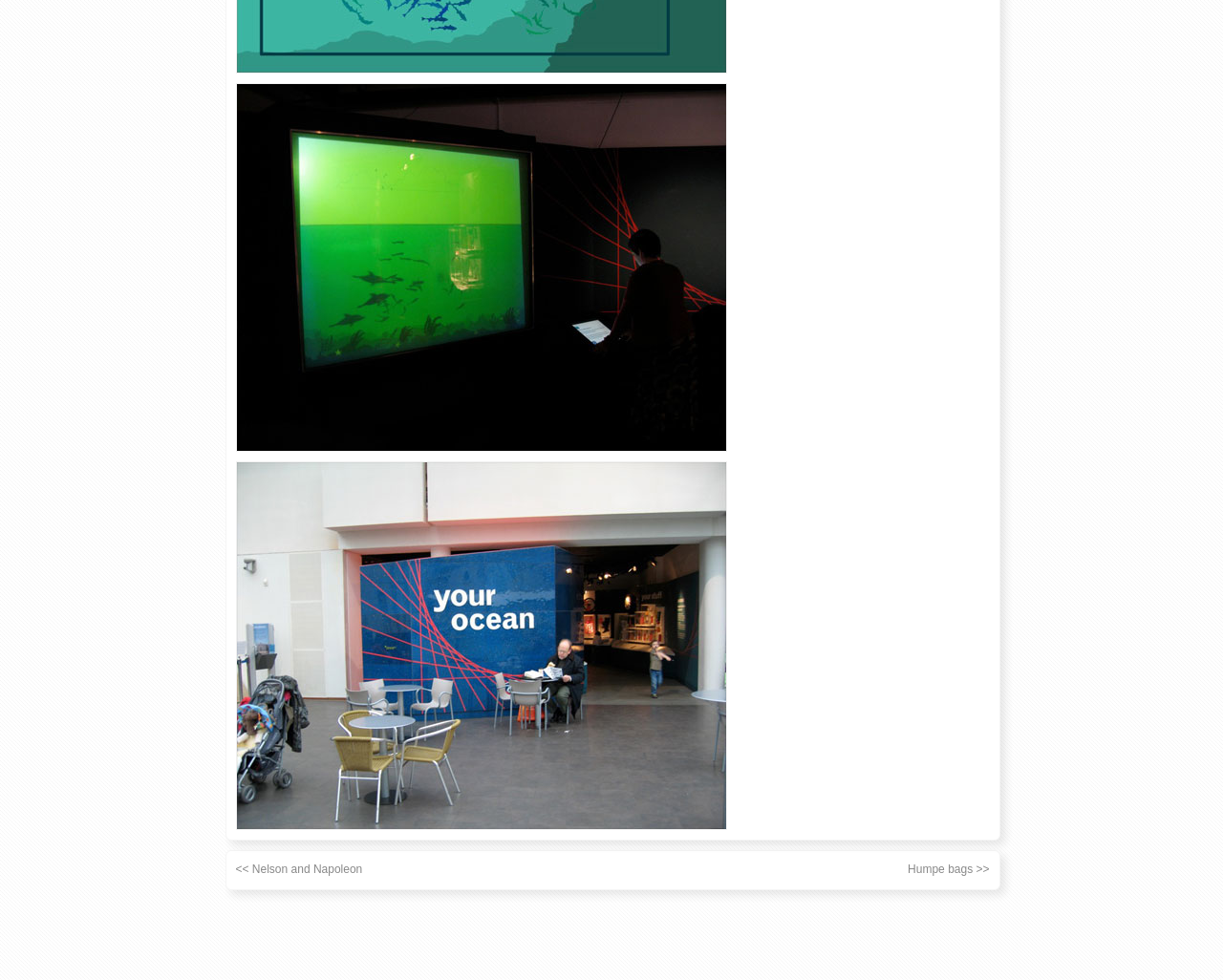Identify the bounding box for the UI element that is described as follows: "Humpe bags >>".

[0.742, 0.88, 0.809, 0.894]